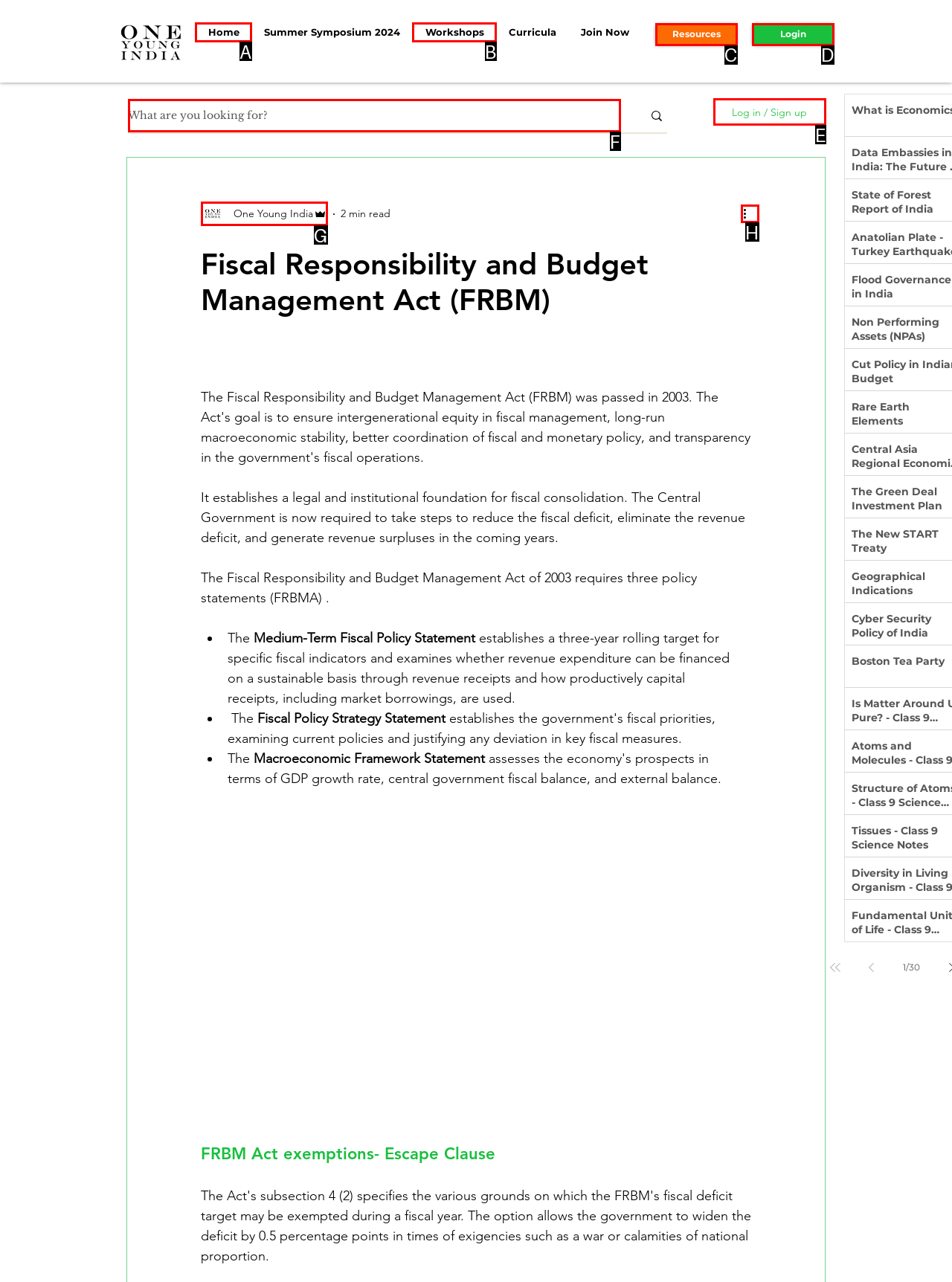Choose the HTML element that corresponds to the description: parent_node: andrei@site-town.com
Provide the answer by selecting the letter from the given choices.

None